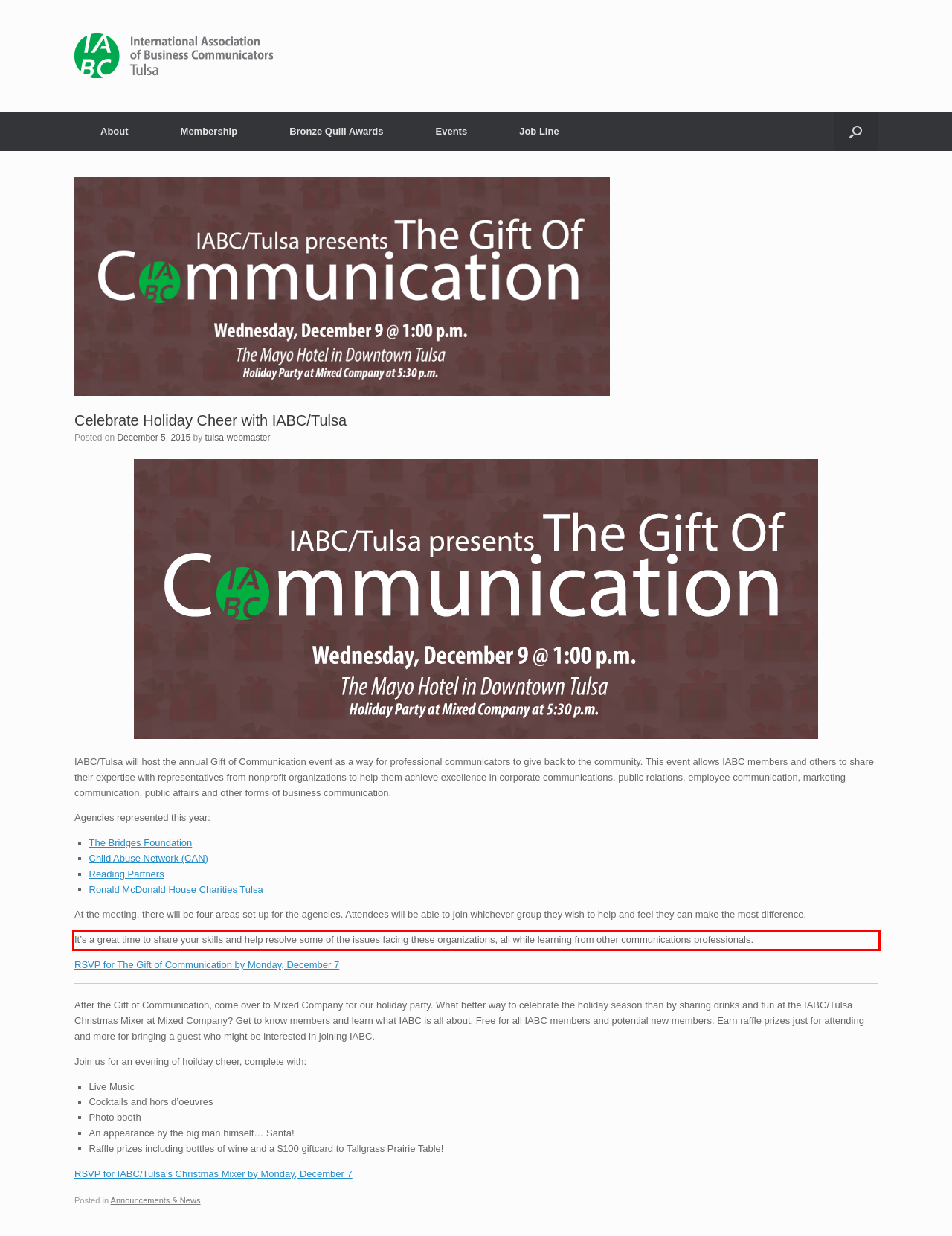Perform OCR on the text inside the red-bordered box in the provided screenshot and output the content.

It’s a great time to share your skills and help resolve some of the issues facing these organizations, all while learning from other communications professionals.